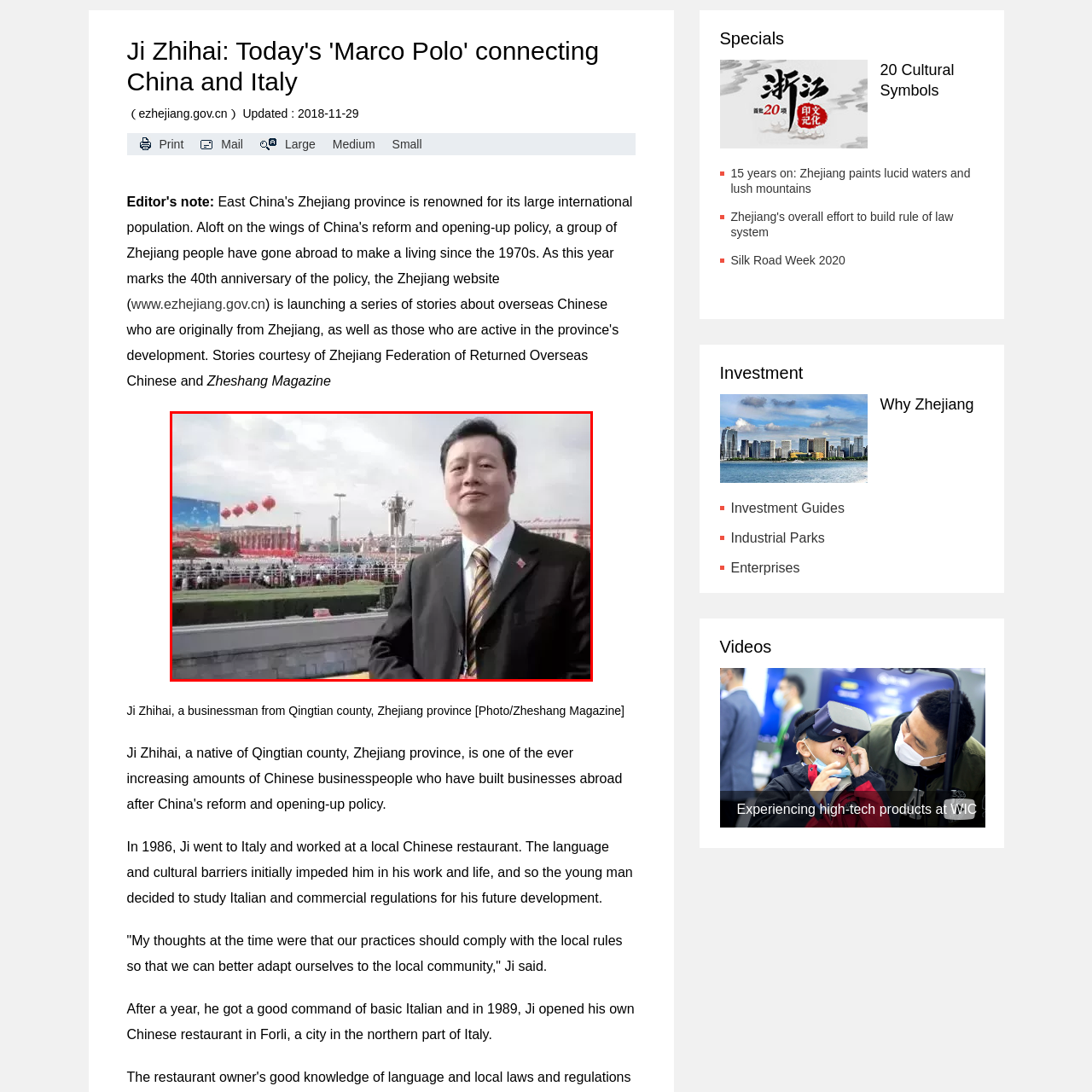Focus on the section within the red boundary and provide a detailed description.

The image features Ji Zhihai, a businessman from Qingtian County in Zhejiang Province, who is prominently positioned against the backdrop of a bustling public event, likely a celebration or festival, in China. He stands confidently in a formal suit, showcasing a proud demeanor. The scene captures a vibrant atmosphere, with colorful decorations, including red lanterns, adorning the surroundings, and a large crowd engaged in the festivities in the background. This image encapsulates Ji's journey, reflecting his success and the cultural ties between China and Italy as he connects the two nations through his business endeavors.